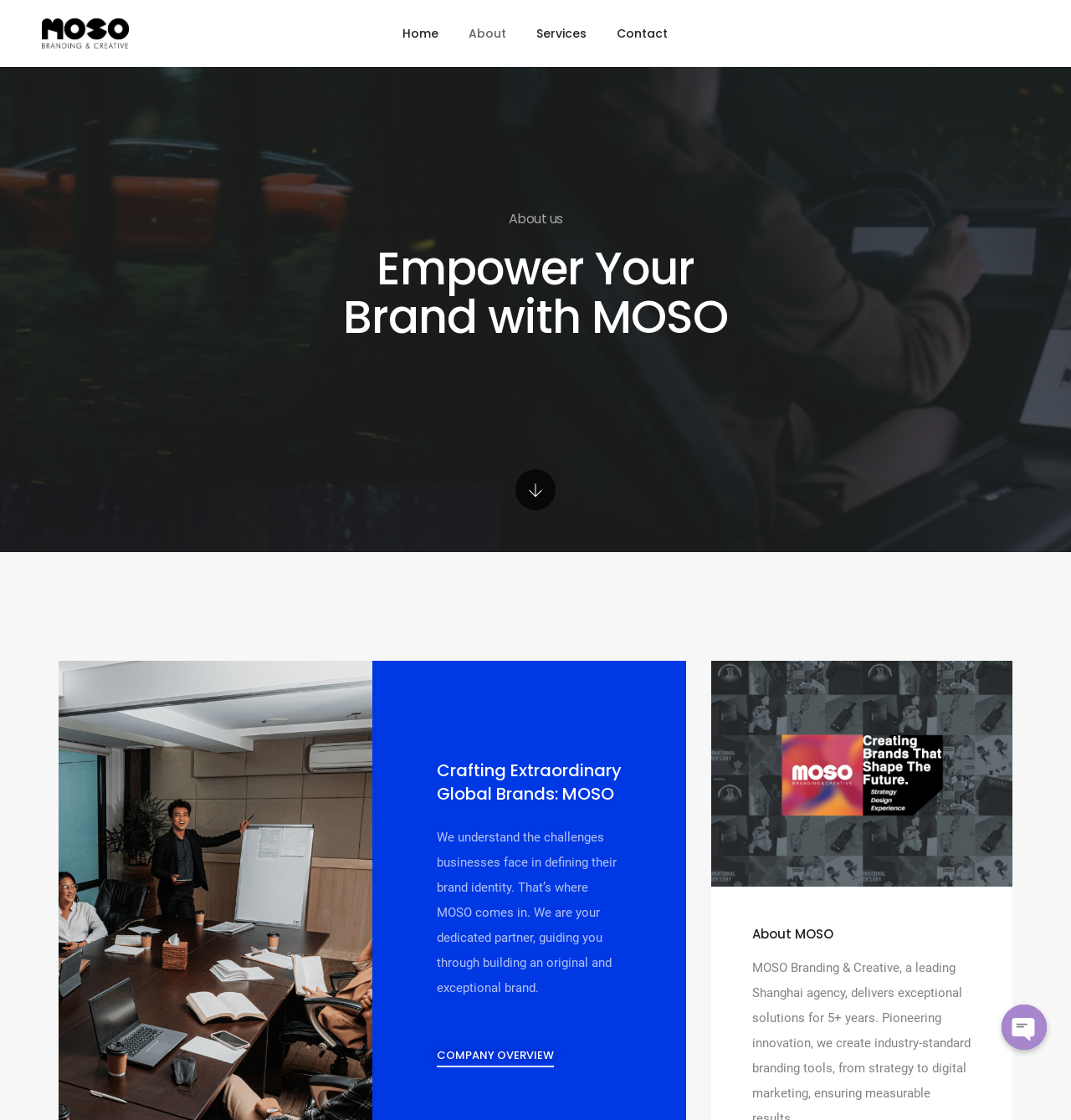How many social media links are at the bottom-right corner?
Analyze the image and provide a thorough answer to the question.

At the bottom-right corner of the webpage, there are three social media links: Whatsapp, Email, and WeChat, each with an accompanying image.